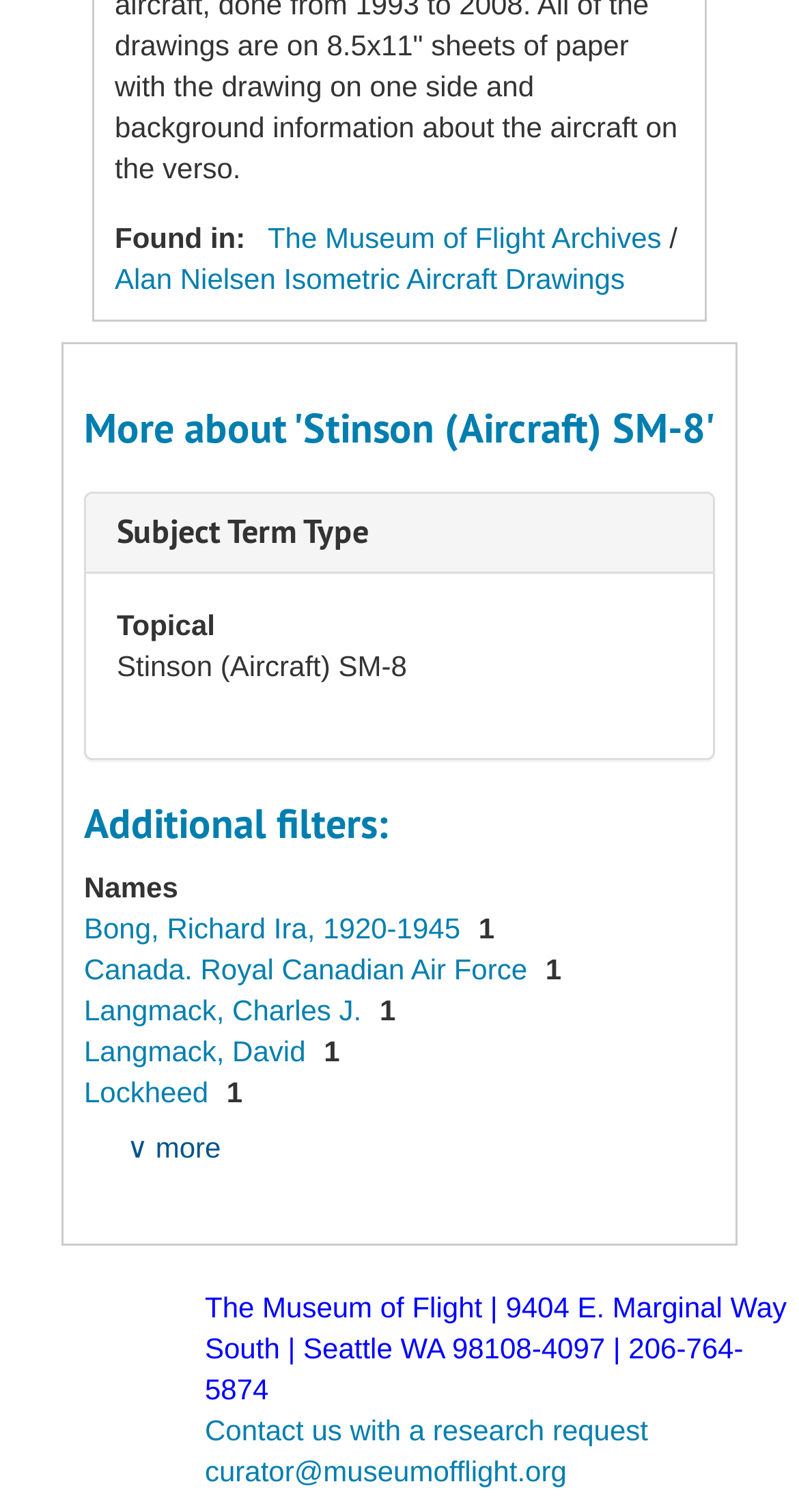How many additional filters are available?
Based on the visual, give a brief answer using one word or a short phrase.

5